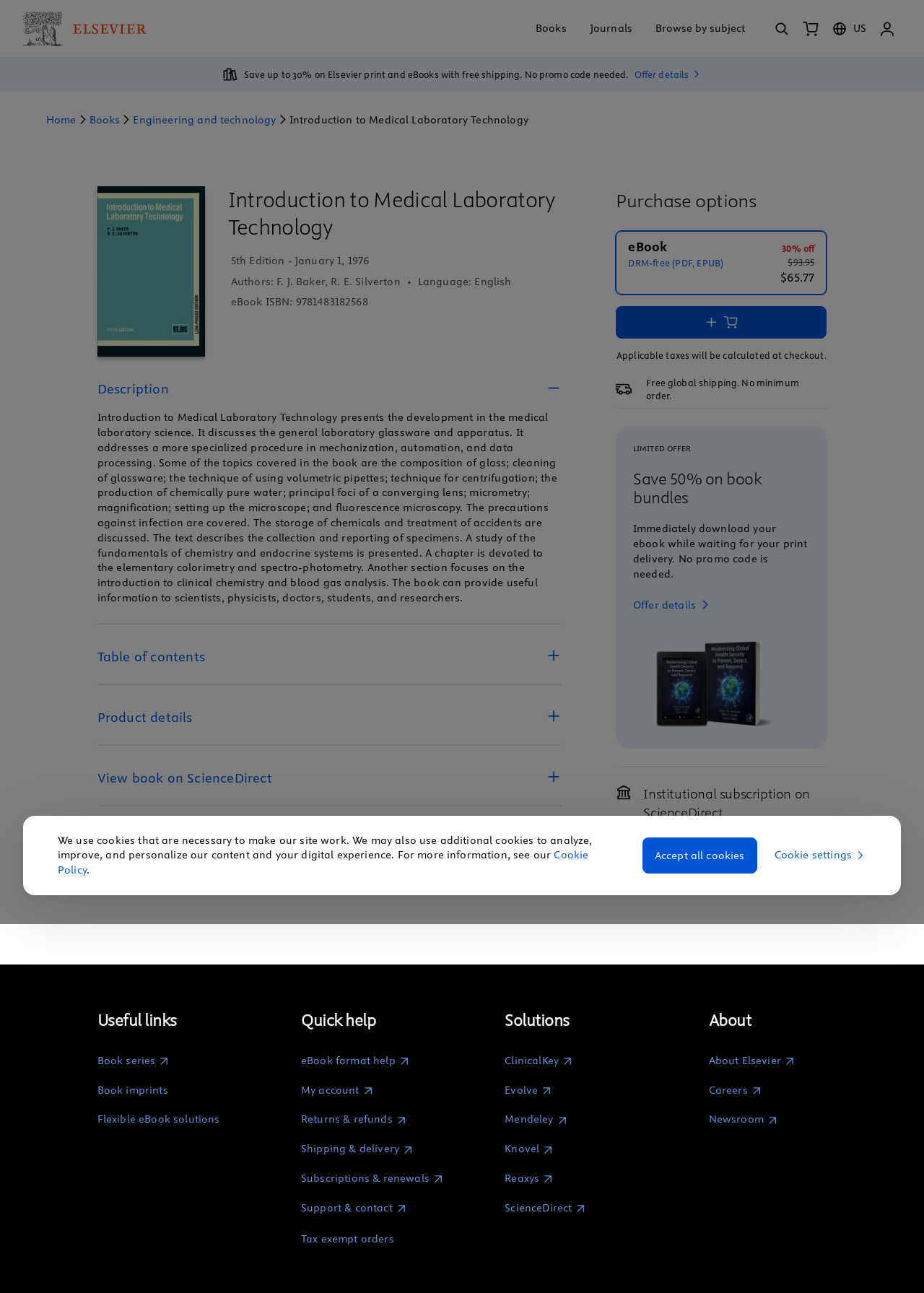Elaborate on the information and visuals displayed on the webpage.

This webpage is an online bookstore page for "Introduction to Medical Laboratory Technology - 5th Edition" on Elsevier Shop. At the top, there is a navigation bar with links to "Books", "Journals", and "Browse by subject". On the top right, there are buttons for "Open search", "Shopping Cart", and "Change your country/region". 

Below the navigation bar, there is a promotional message announcing a 30% discount on Elsevier print and eBooks with free shipping. 

The main content of the page is divided into two sections. On the left, there is a section with book details, including the title, authors, language, and eBook ISBN. There is also an image of the book cover. 

On the right, there is a section with purchase options, including a "DRM-free (PDF, EPUB)" link and an "Add to cart" button. Below this, there is a section with a limited-time offer to save 50% on book bundles. 

Further down the page, there are sections for "Book Description", "Table of contents", "Product details", and "View book on ScienceDirect", each with an expandable button. The "Book Description" section provides a detailed summary of the book's content. 

At the bottom of the page, there is a section with useful links and support, including links to book series, book imprints, and quick help resources.